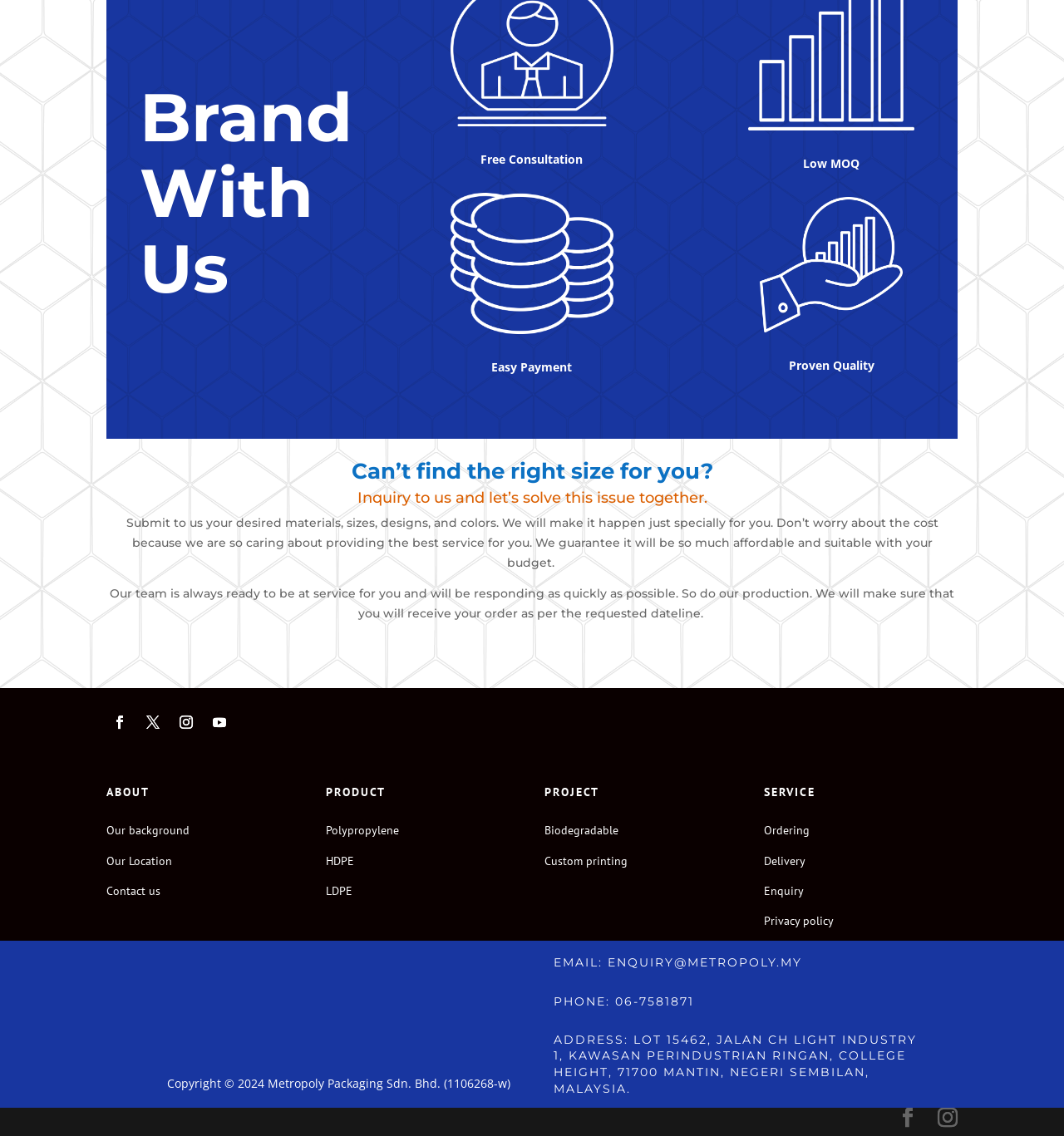Give a concise answer of one word or phrase to the question: 
What is the phone number of the company?

06-7581871